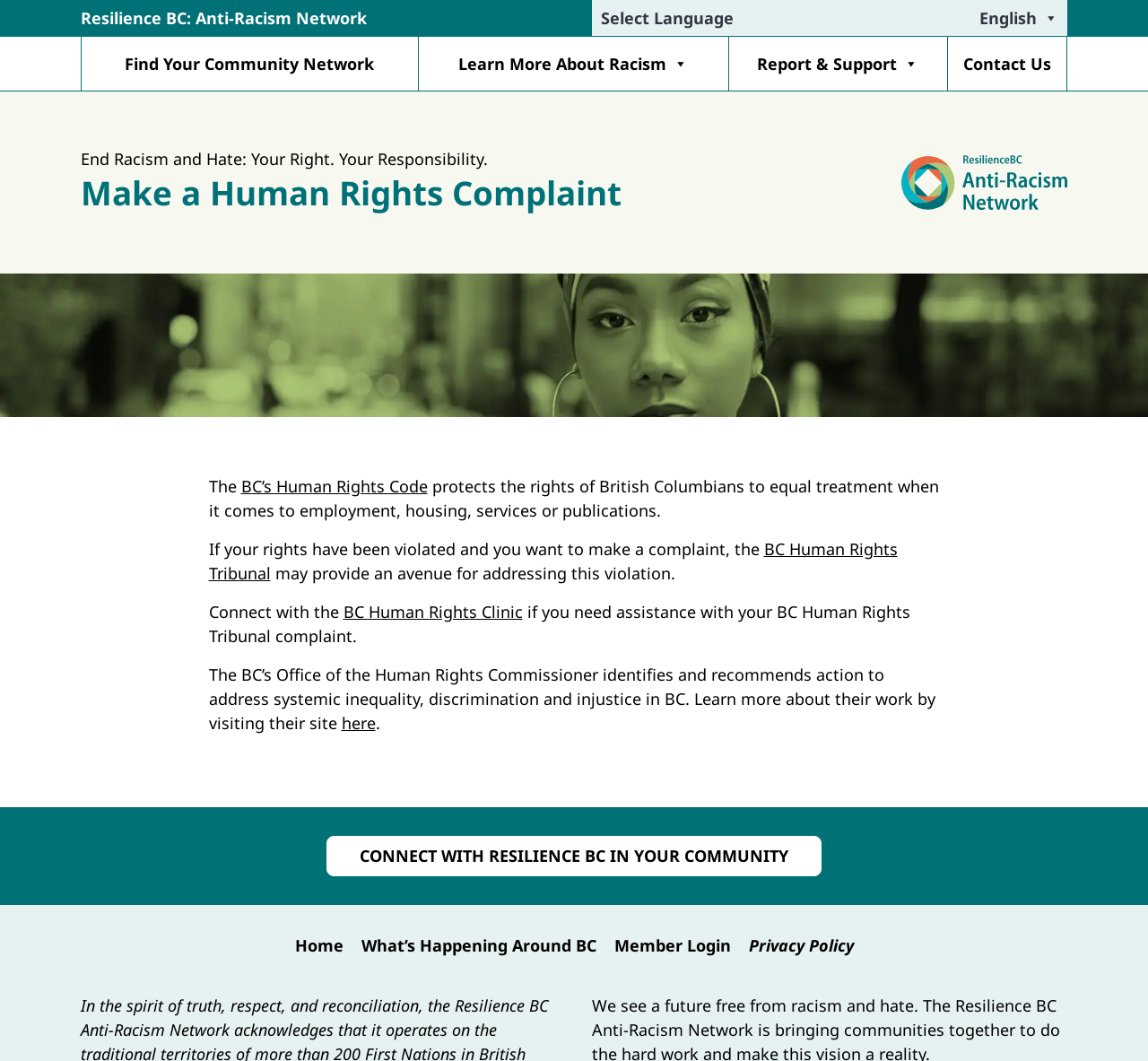What is the BC Human Rights Clinic for? Using the information from the screenshot, answer with a single word or phrase.

Assistance with complaints